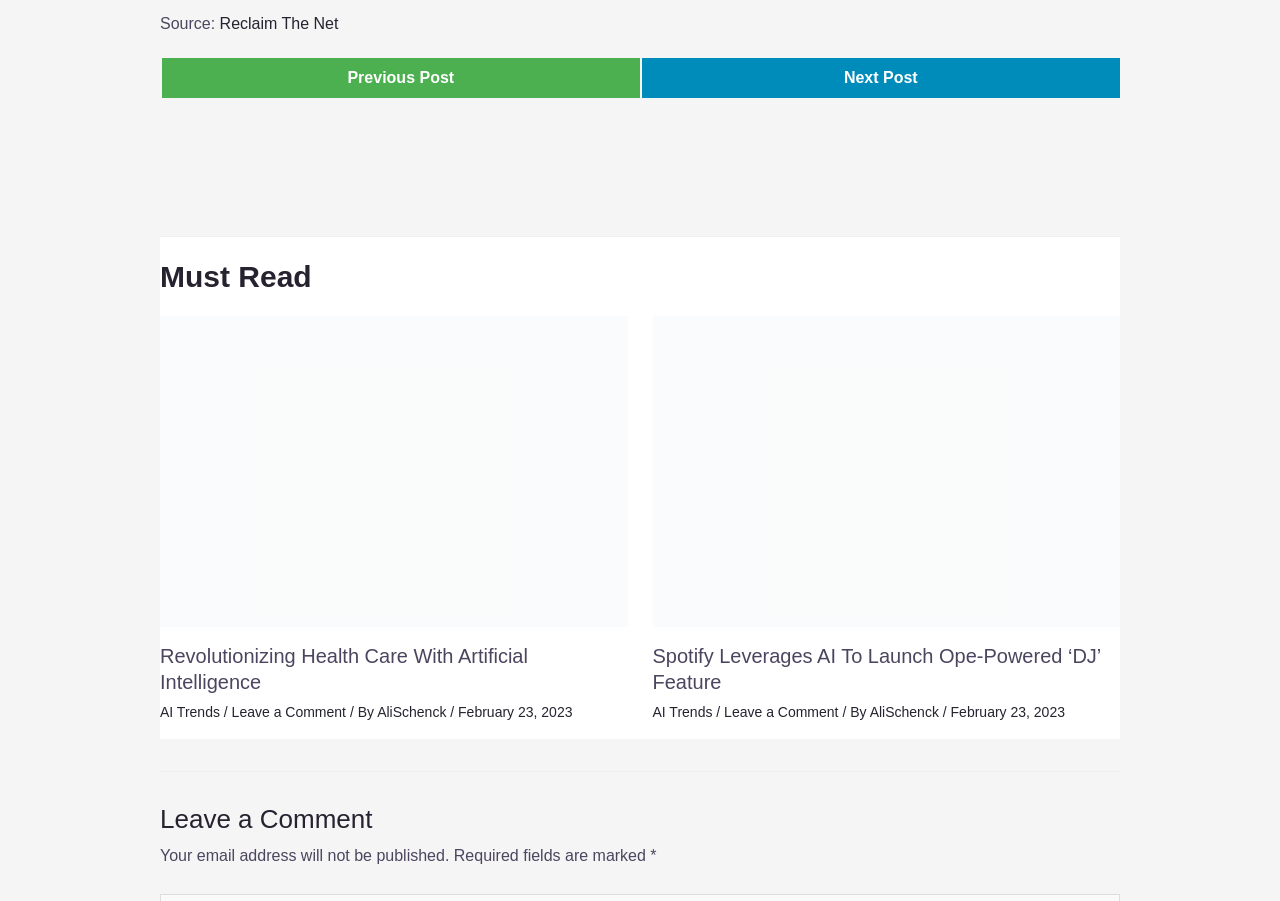Given the element description title="resize-1675091001318009757istockphoto1348130740170667a - AI Trends Today", specify the bounding box coordinates of the corresponding UI element in the format (top-left x, top-left y, bottom-right x, bottom-right y). All values must be between 0 and 1.

[0.125, 0.35, 0.49, 0.696]